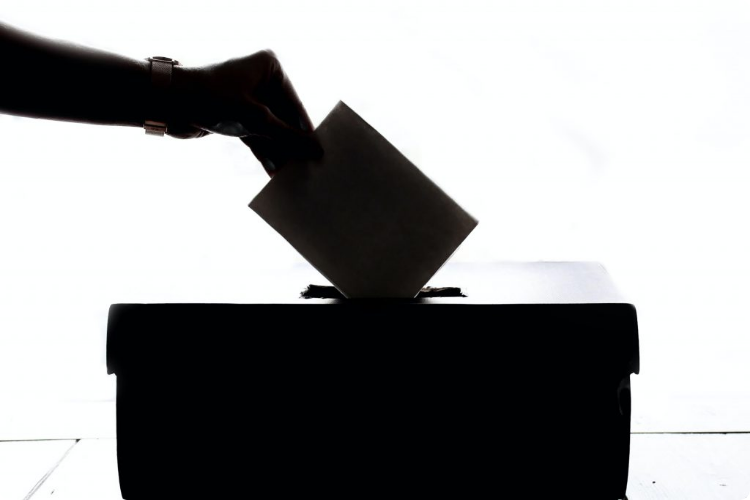What is the context of the article related to?
Provide a fully detailed and comprehensive answer to the question.

The article titled 'Volatility Due to Incoming Election' highlights the impact of political events, specifically the upcoming elections, on financial markets, creating a sense of urgency and importance around the voting process.